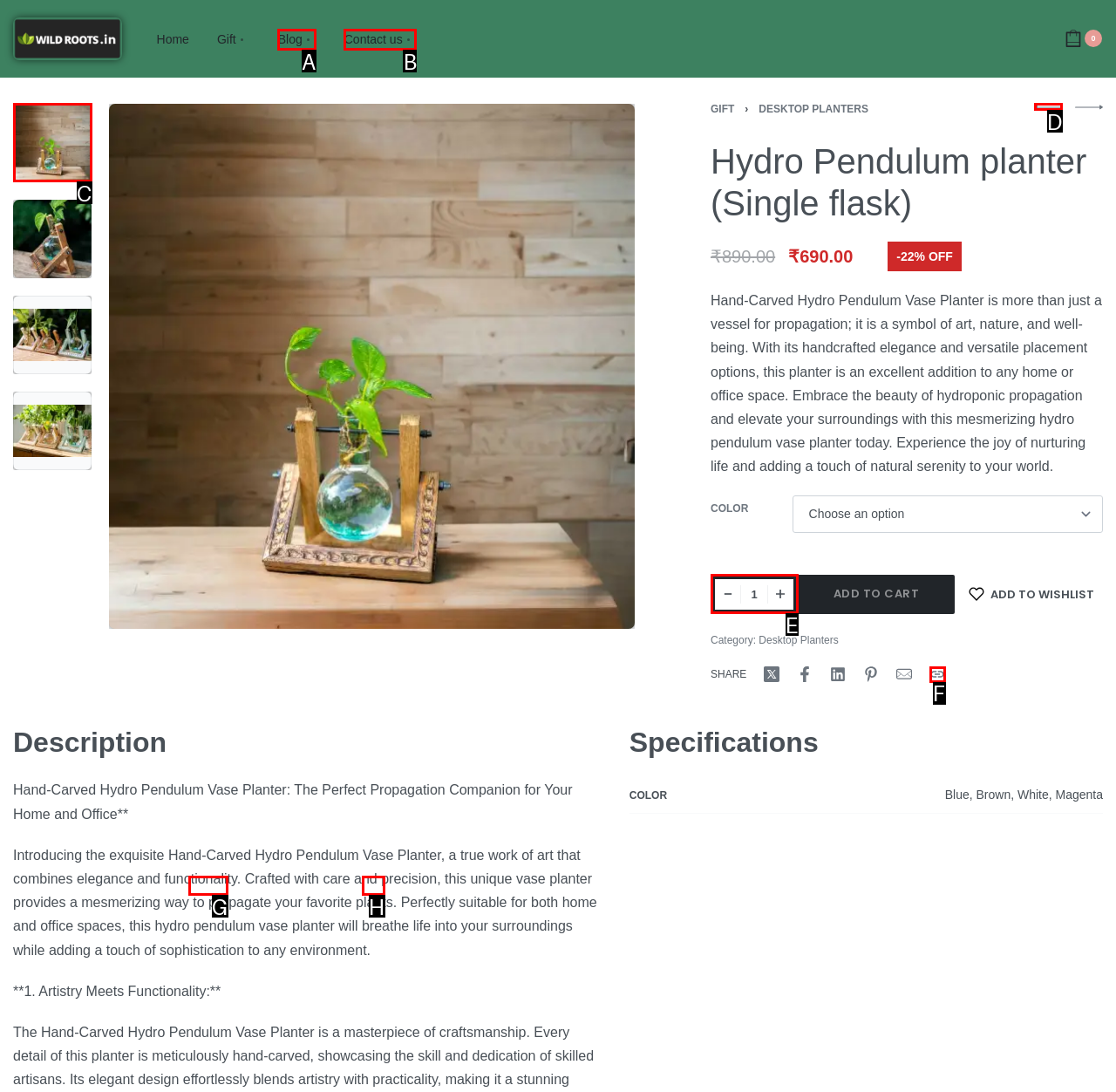Select the correct option from the given choices to perform this task: Click on the 'Blog' link. Provide the letter of that option.

A